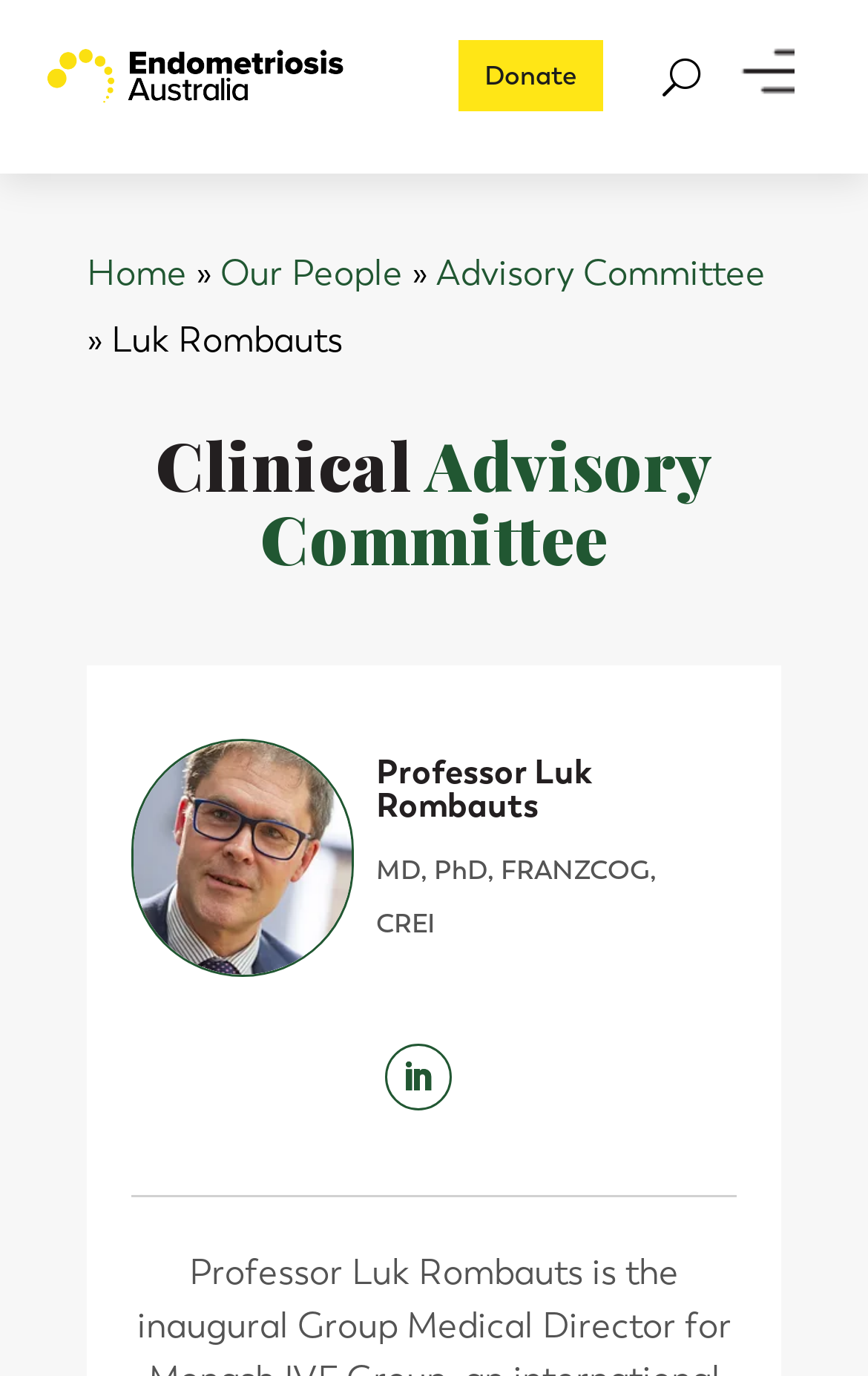What is the name of the person on this webpage?
Using the image as a reference, give a one-word or short phrase answer.

Luk Rombauts